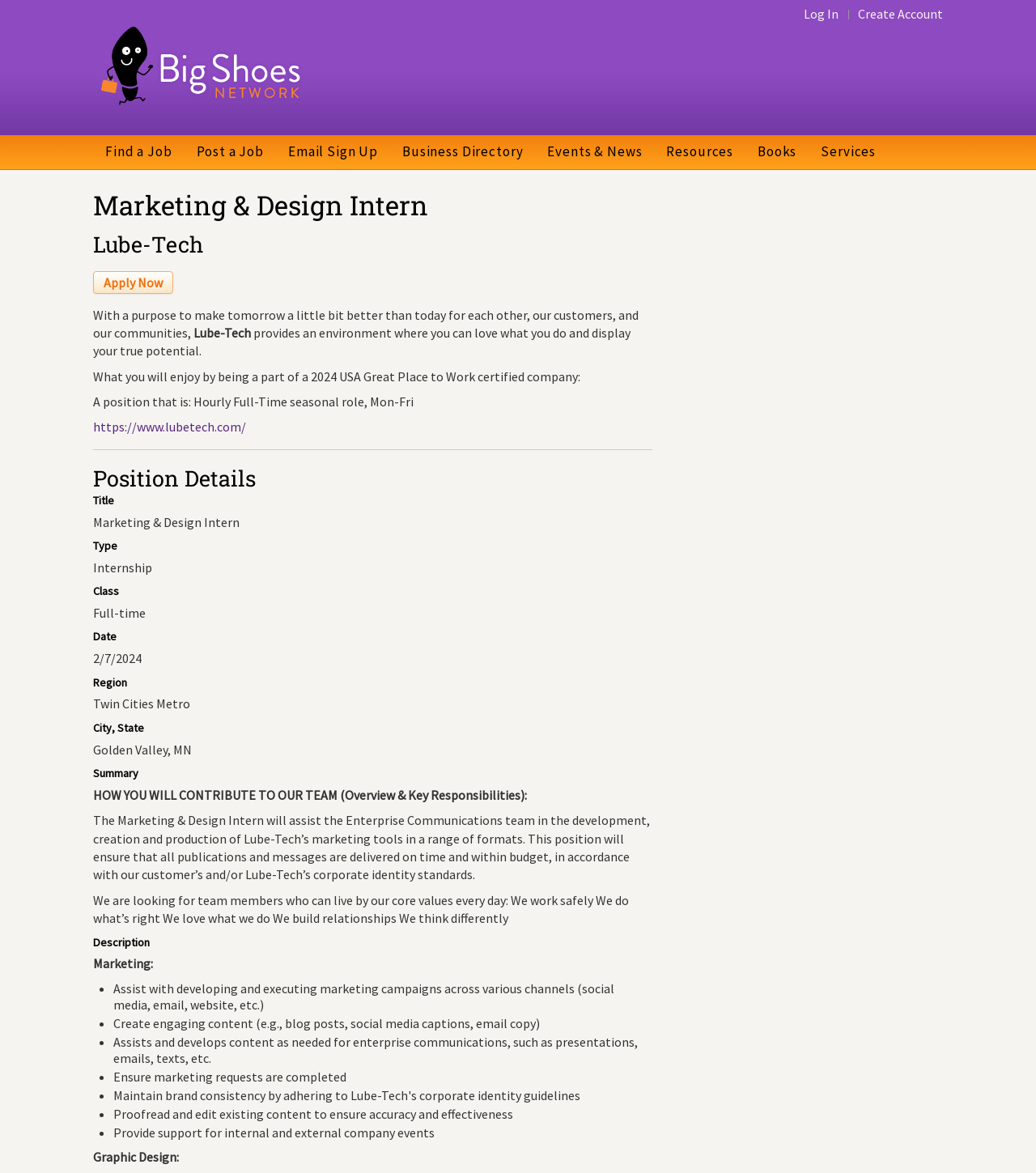Please identify the bounding box coordinates of the element on the webpage that should be clicked to follow this instruction: "View news". The bounding box coordinates should be given as four float numbers between 0 and 1, formatted as [left, top, right, bottom].

None